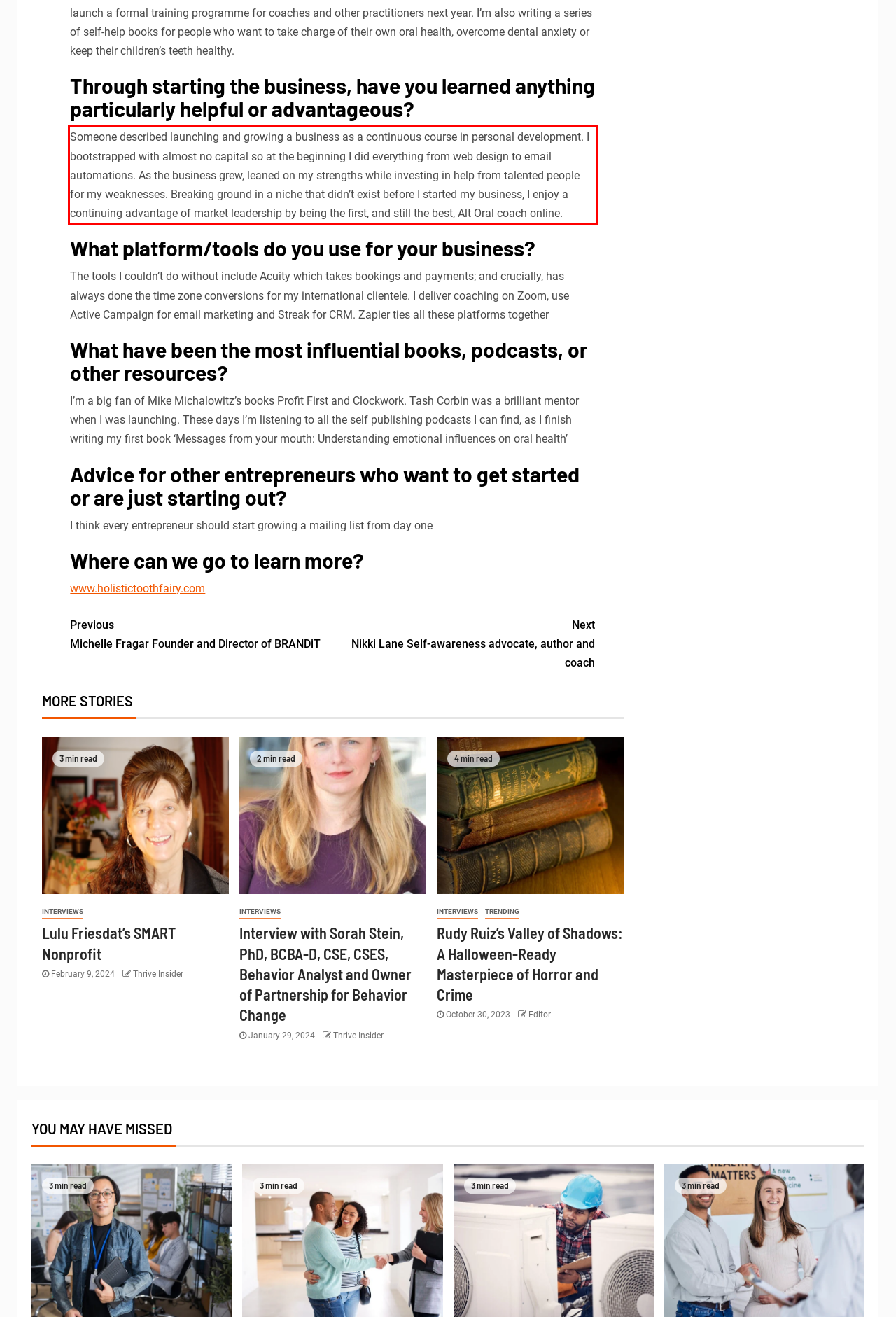Look at the provided screenshot of the webpage and perform OCR on the text within the red bounding box.

Someone described launching and growing a business as a continuous course in personal development. I bootstrapped with almost no capital so at the beginning I did everything from web design to email automations. As the business grew, leaned on my strengths while investing in help from talented people for my weaknesses. Breaking ground in a niche that didn’t exist before I started my business, I enjoy a continuing advantage of market leadership by being the first, and still the best, Alt Oral coach online.